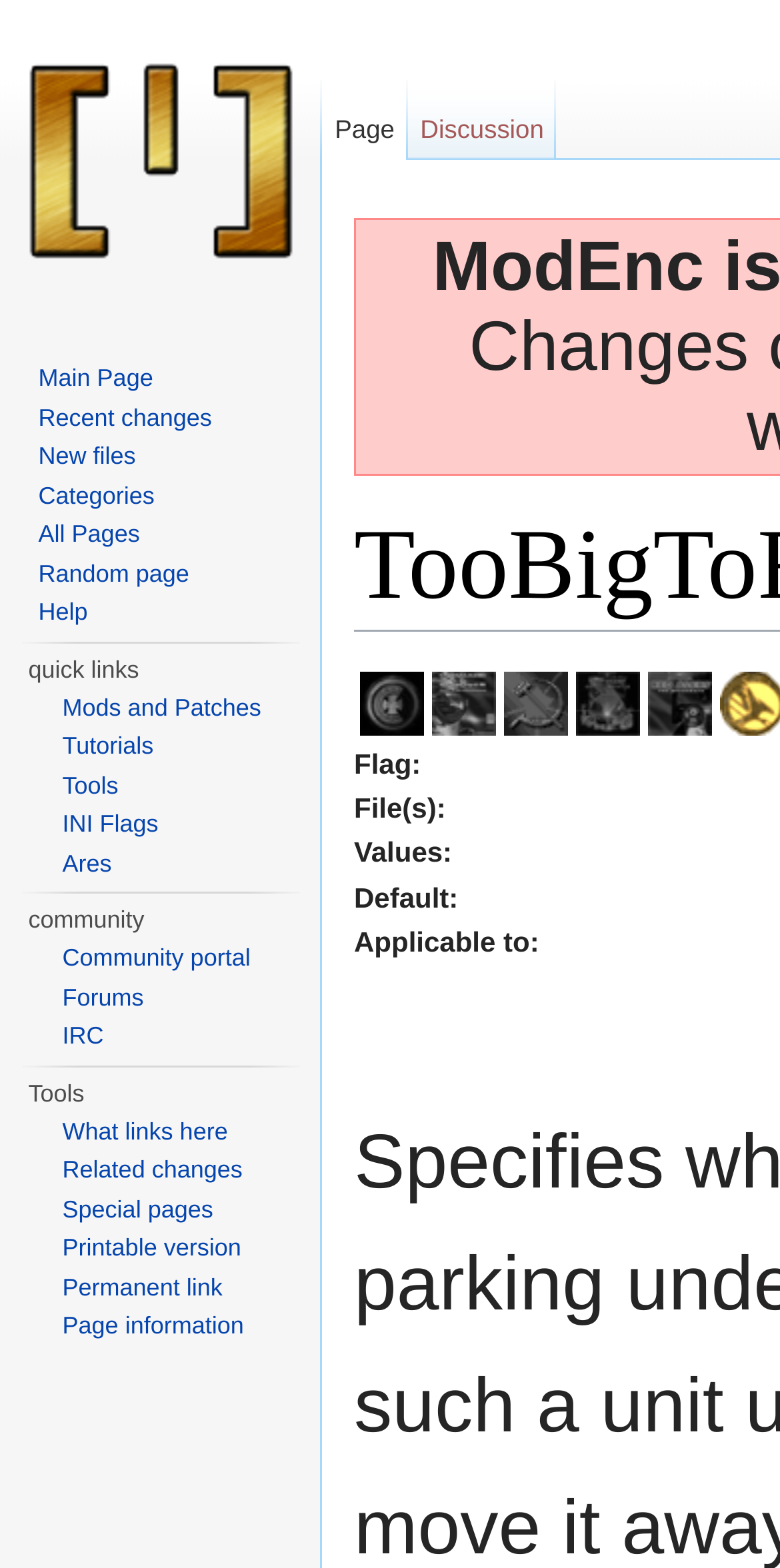How many links are there in the 'community' section?
Please use the visual content to give a single word or phrase answer.

3